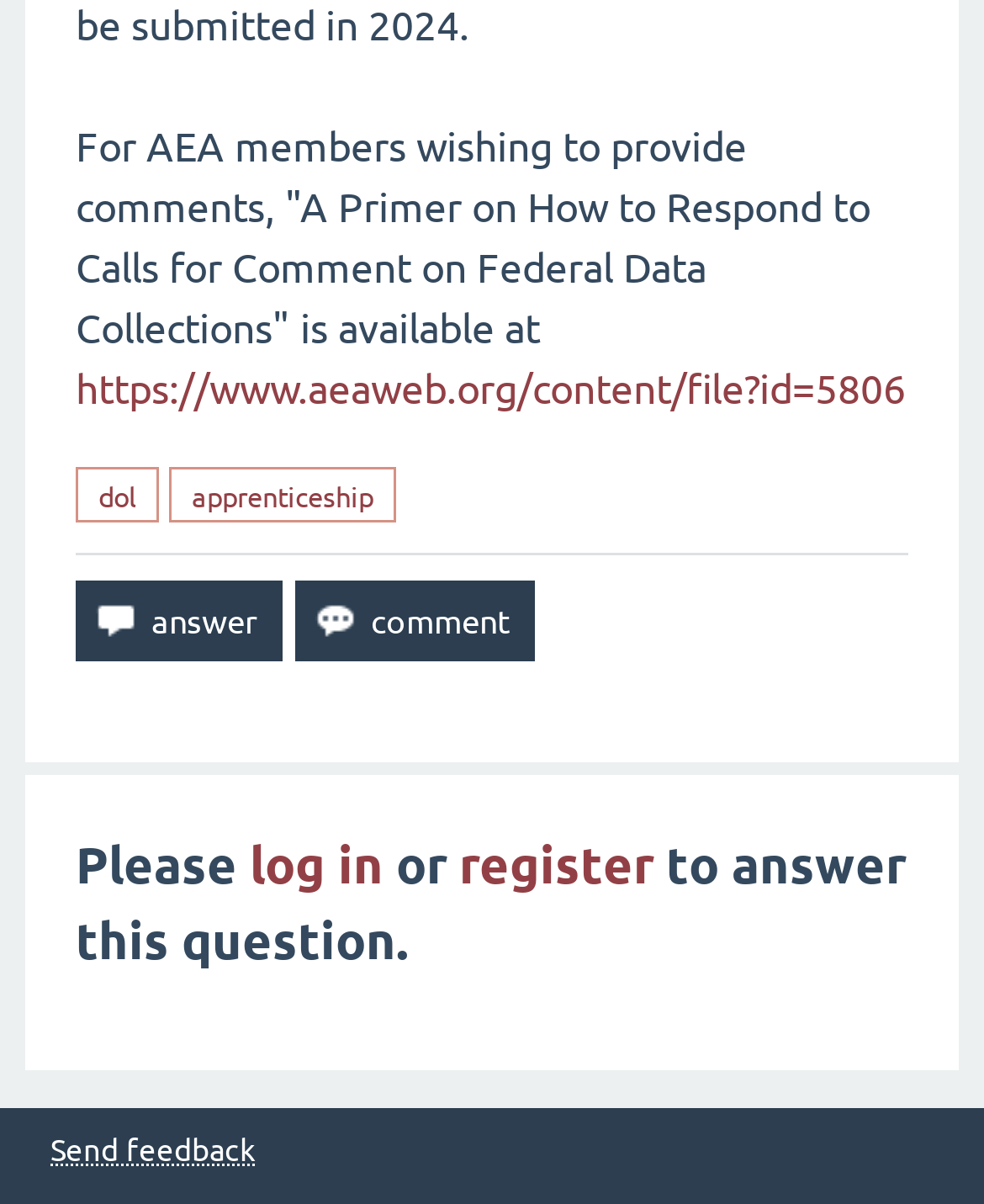Identify the bounding box for the described UI element. Provide the coordinates in (top-left x, top-left y, bottom-right x, bottom-right y) format with values ranging from 0 to 1: apprenticeship

[0.172, 0.388, 0.403, 0.435]